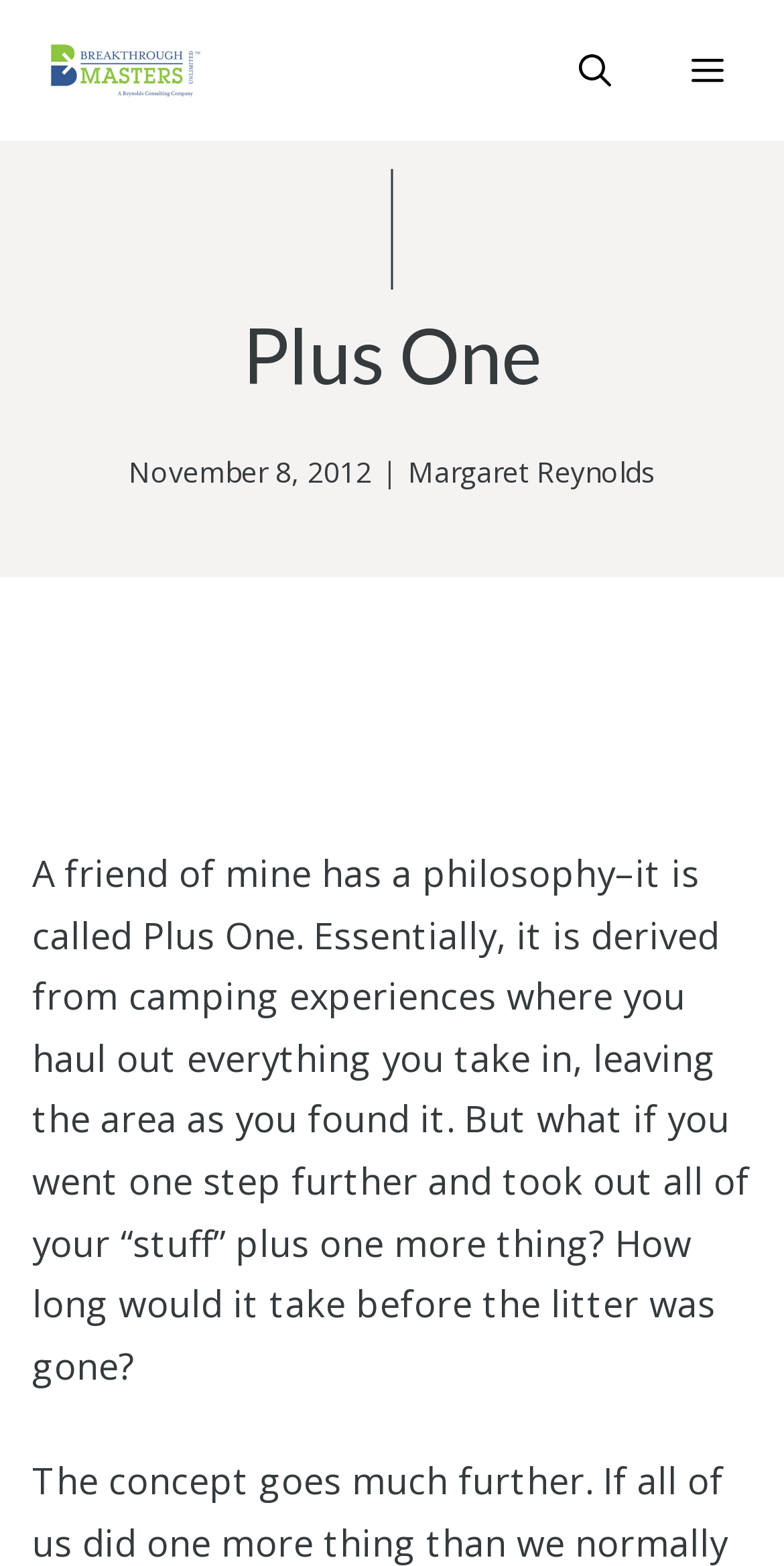Create an in-depth description of the webpage, covering main sections.

The webpage is titled "Plus One - Breakthrough Masters" and features a prominent link with the same text at the top left corner. Below this link, there is a heading that reads "Plus One". 

To the top right, there is a button labeled "MENU" and a link to "Open Search Bar". 

In the middle of the page, there is a timestamp indicating "November 8, 2012", followed by a vertical bar and a link to "Margaret Reynolds". 

Below this section, there is a block of text that describes the philosophy of "Plus One", which is derived from camping experiences and encourages individuals to take out not only their own trash but also one more item, leaving the area cleaner than they found it.